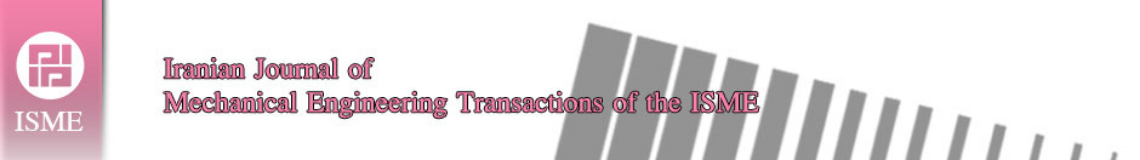Describe the image with as much detail as possible.

The image represents the header of the "Iranian Journal of Mechanical Engineering Transactions of the ISME." It features the journal's name prominently, with a sleek design that includes a distinctive pink logo on the left side. The text is elegantly presented in a bold font against a white background, emphasizing the journal's academic credentials and focus on mechanical engineering. The design also incorporates a series of gray stripes in the background, adding a modern touch to the overall aesthetic. This image sets the tone for a professional and scholarly publication dedicated to advancements in the field of mechanical engineering.